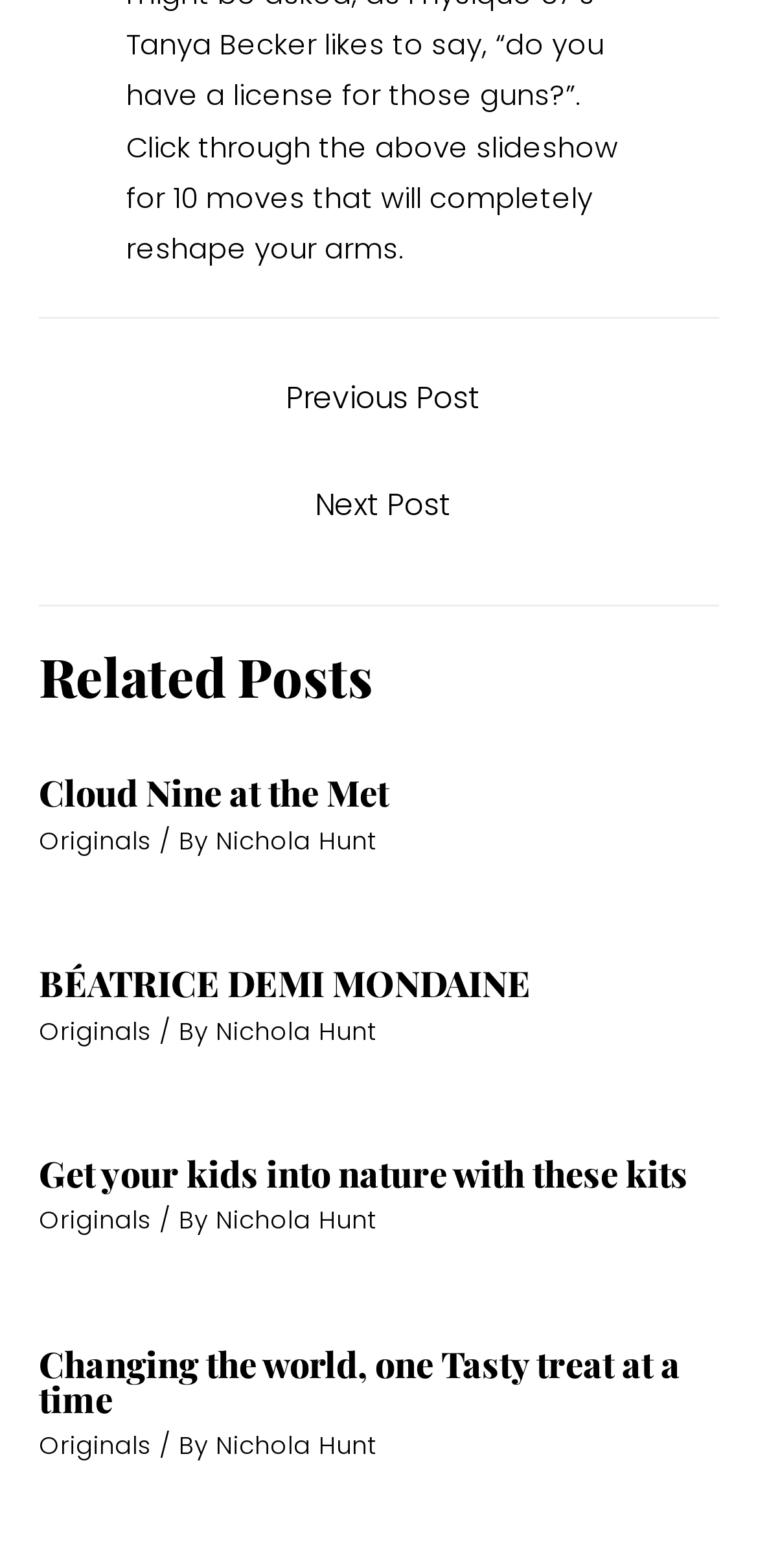How many articles are presented on the webpage?
Look at the image and answer the question with a single word or phrase.

4